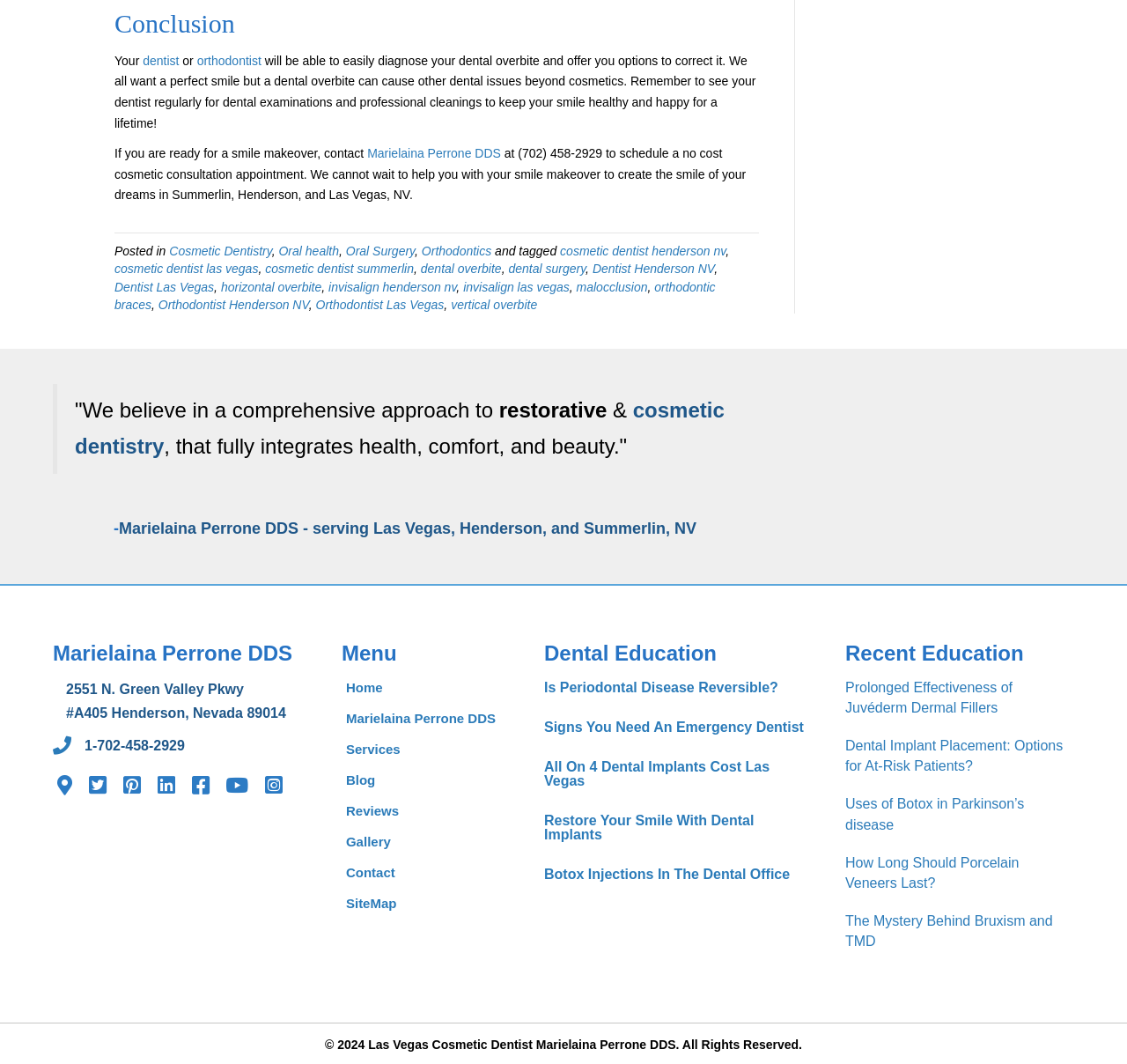Determine the bounding box coordinates for the region that must be clicked to execute the following instruction: "Visit the homepage of Marielaina Perrone DDS".

[0.047, 0.6, 0.272, 0.628]